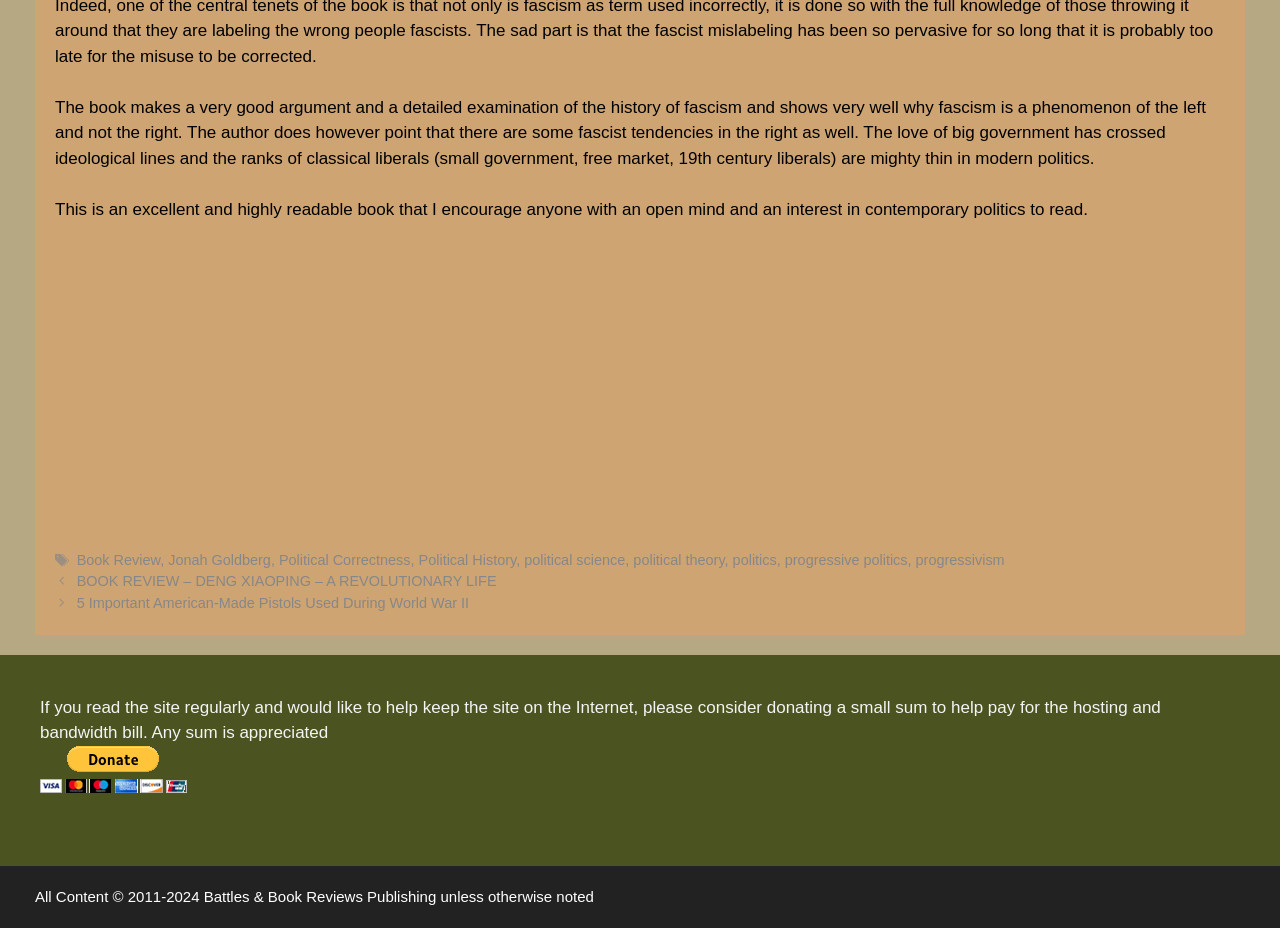What is the topic of the book review?
Look at the image and answer with only one word or phrase.

Fascism